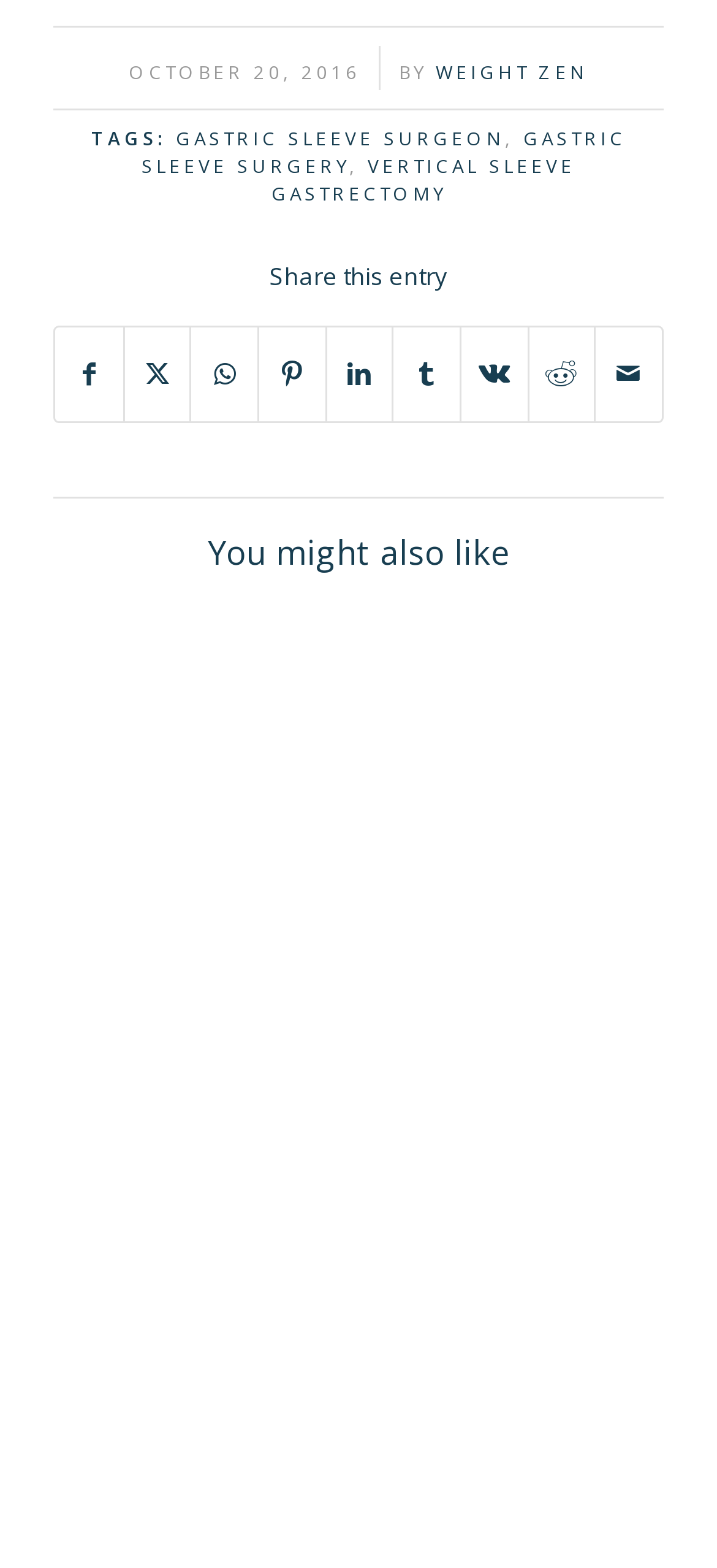Using the description "Share on LinkedIn", predict the bounding box of the relevant HTML element.

[0.456, 0.209, 0.547, 0.269]